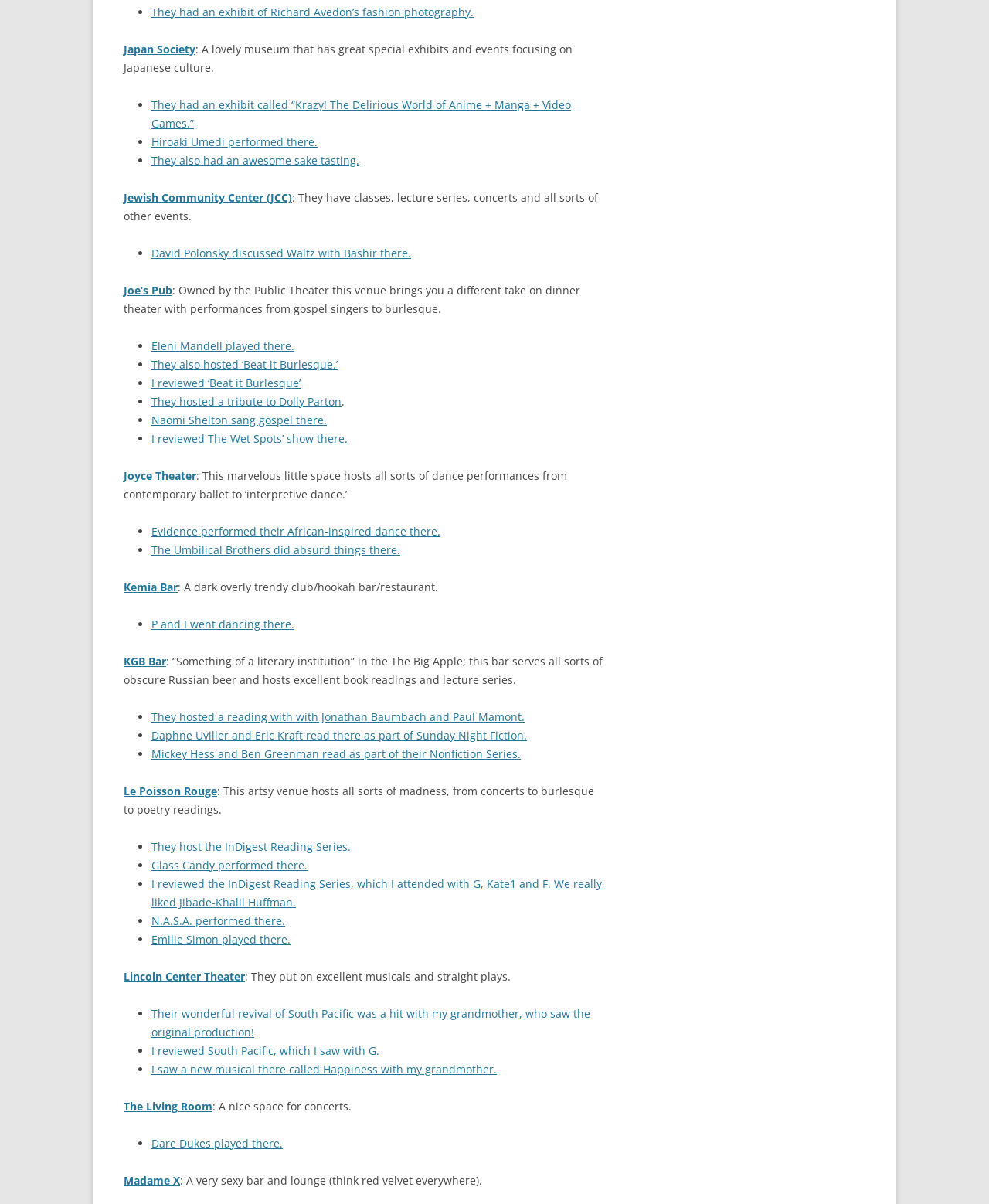Use a single word or phrase to answer the question:
What is the atmosphere of Madame X?

Sexy